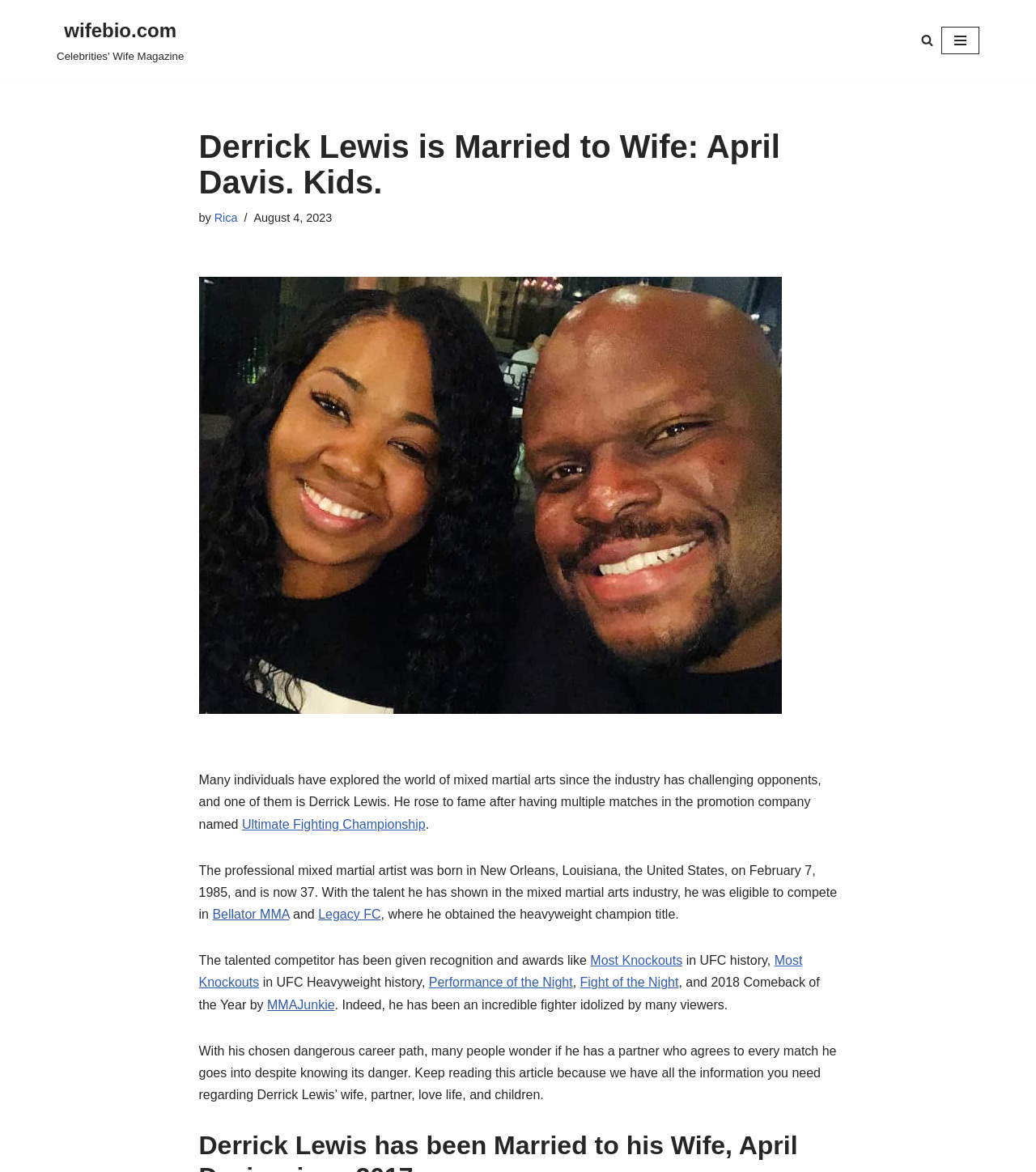Generate the main heading text from the webpage.

Derrick Lewis is Married to Wife: April Davis. Kids.